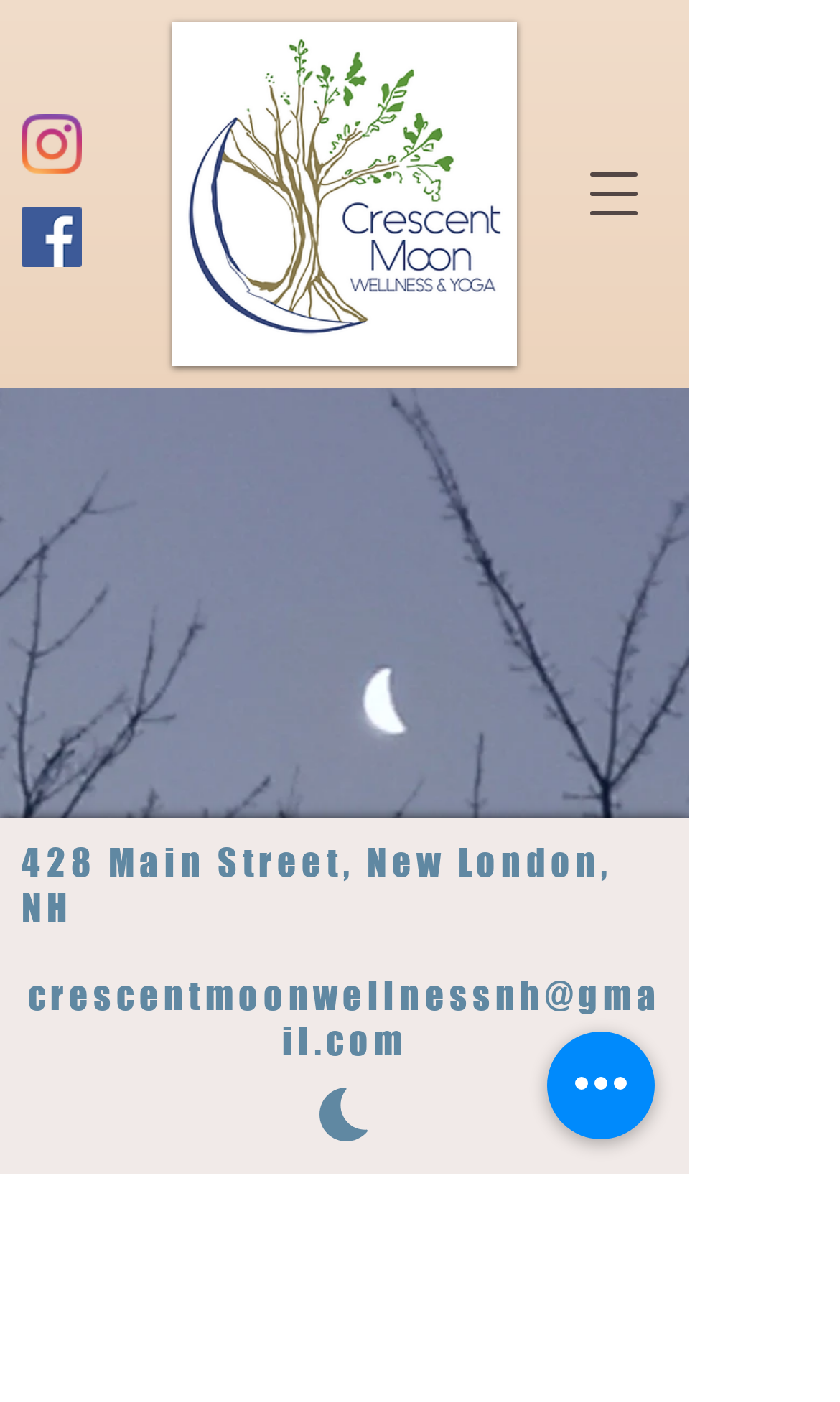Determine the bounding box coordinates for the clickable element to execute this instruction: "Check terms of use". Provide the coordinates as four float numbers between 0 and 1, i.e., [left, top, right, bottom].

[0.026, 0.954, 0.285, 0.983]